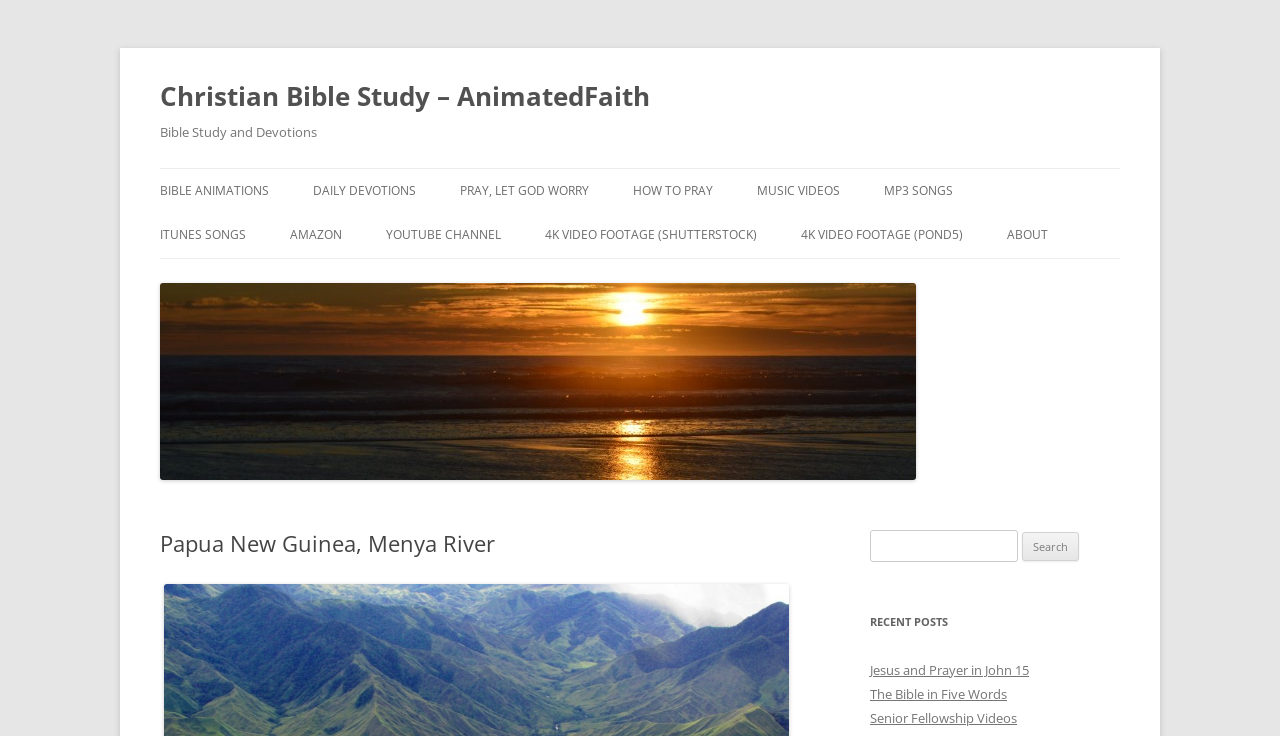Determine the bounding box coordinates of the clickable element necessary to fulfill the instruction: "Go to Daily Devotions page". Provide the coordinates as four float numbers within the 0 to 1 range, i.e., [left, top, right, bottom].

[0.245, 0.23, 0.325, 0.29]